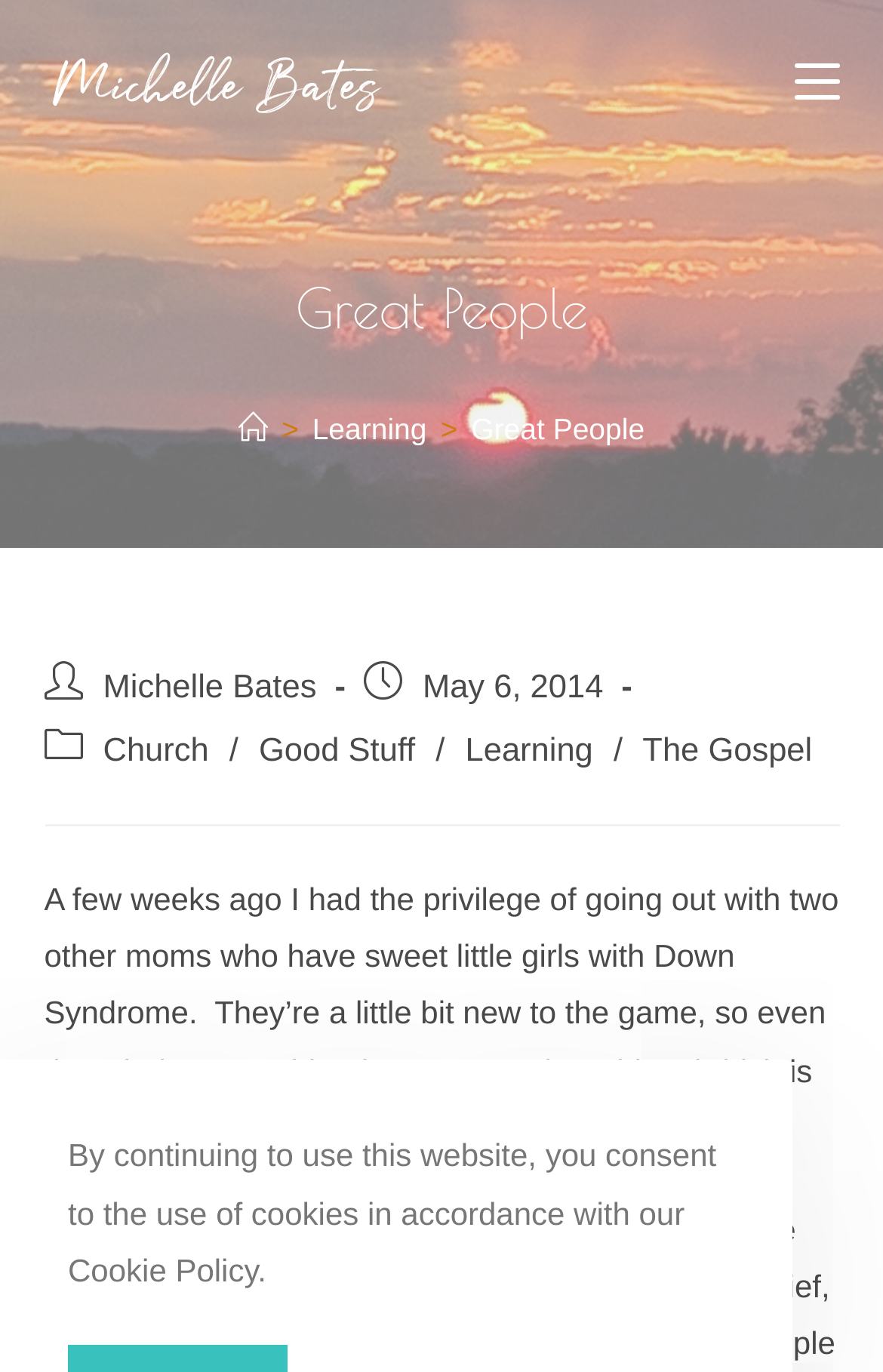Give the bounding box coordinates for this UI element: "Learning". The coordinates should be four float numbers between 0 and 1, arranged as [left, top, right, bottom].

[0.527, 0.535, 0.672, 0.562]